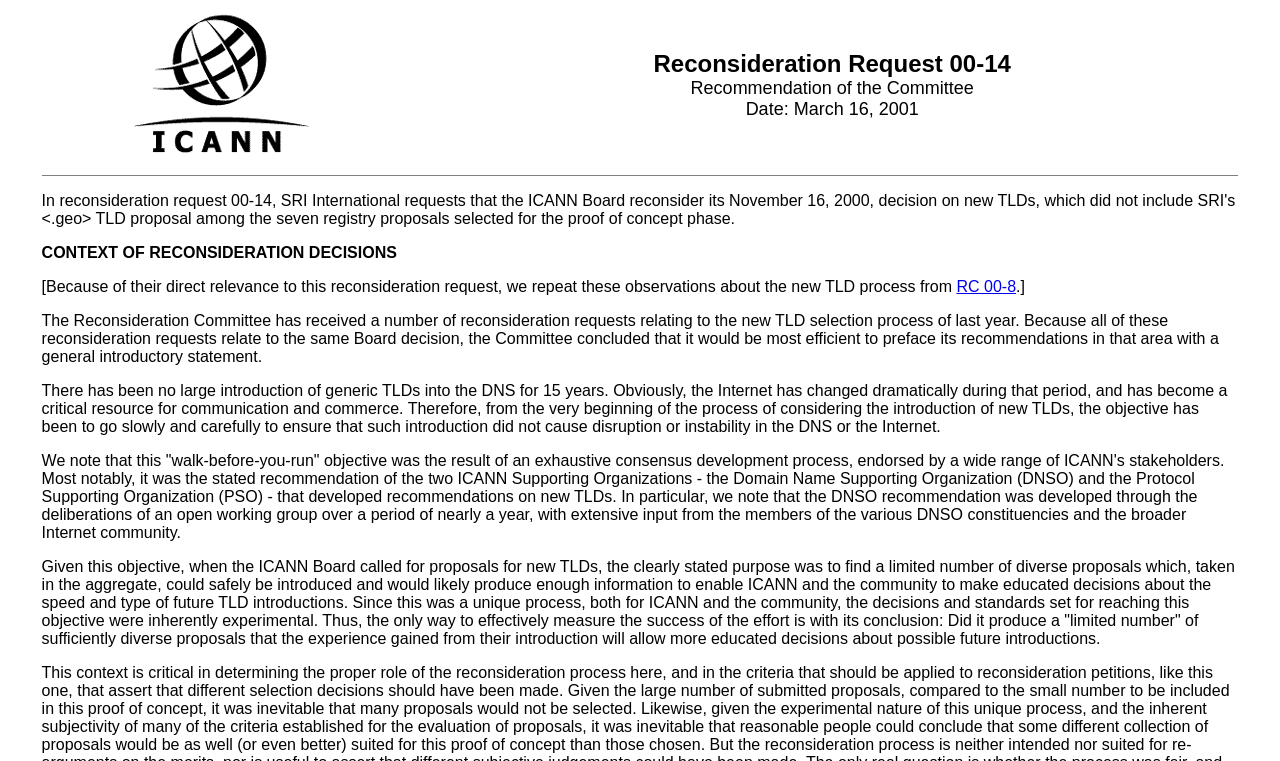Predict the bounding box for the UI component with the following description: "RC 00-8".

[0.747, 0.365, 0.794, 0.388]